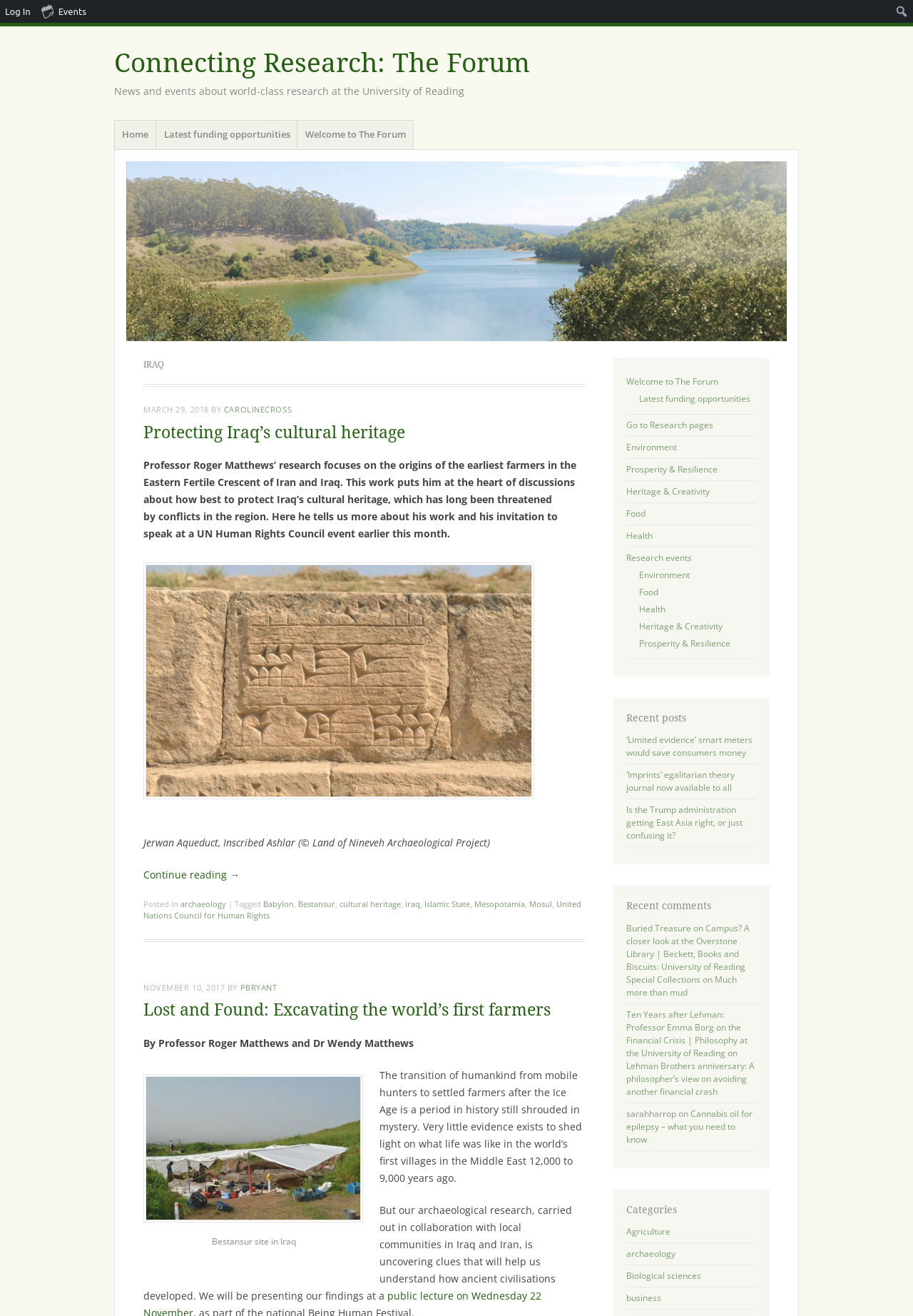What is the category of the article with the title 'Lost and Found: Excavating the world’s first farmers'?
From the image, respond using a single word or phrase.

Heritage & Creativity